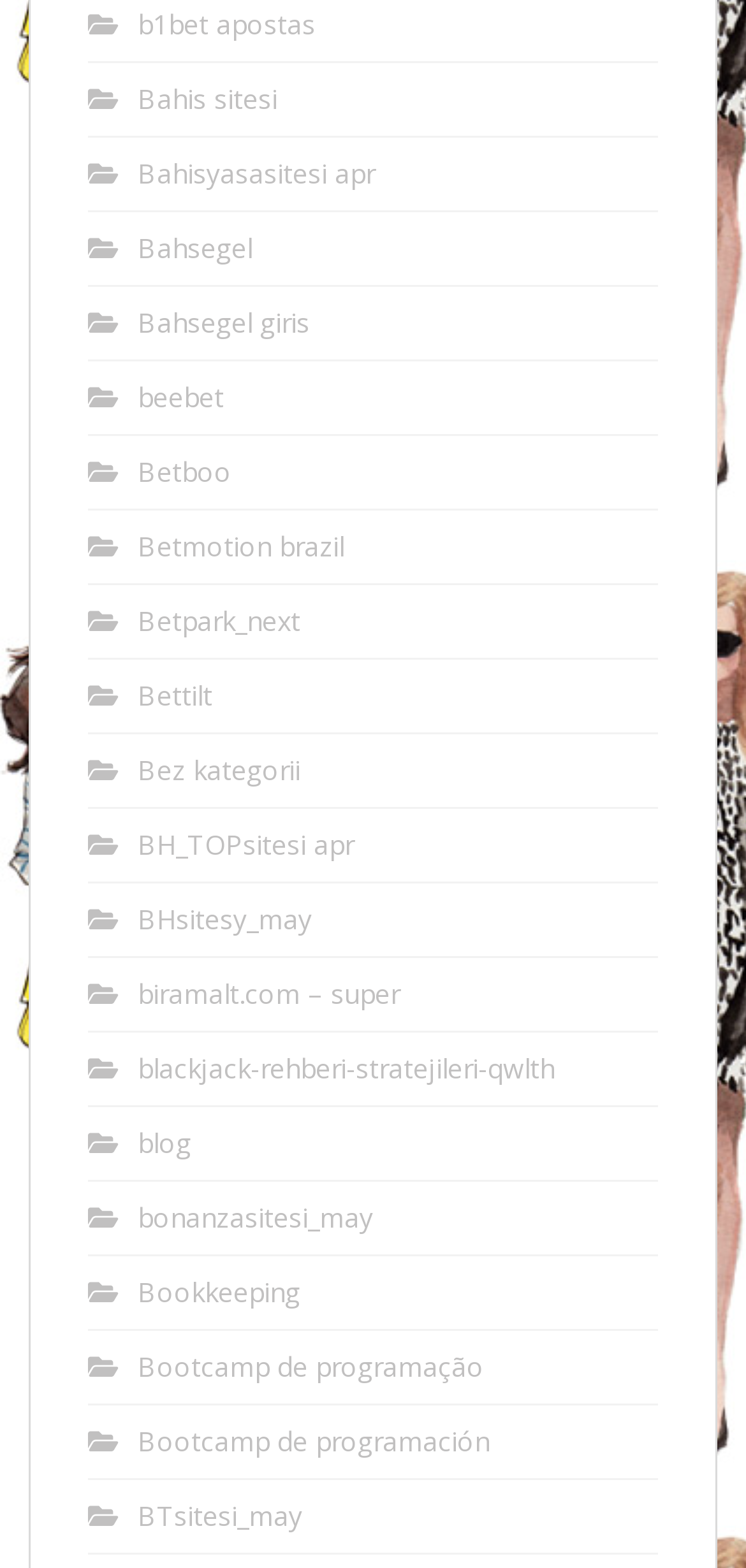Please find the bounding box coordinates of the element that needs to be clicked to perform the following instruction: "explore blackjack-rehberi-stratejileri-qwlth". The bounding box coordinates should be four float numbers between 0 and 1, represented as [left, top, right, bottom].

[0.185, 0.67, 0.744, 0.693]